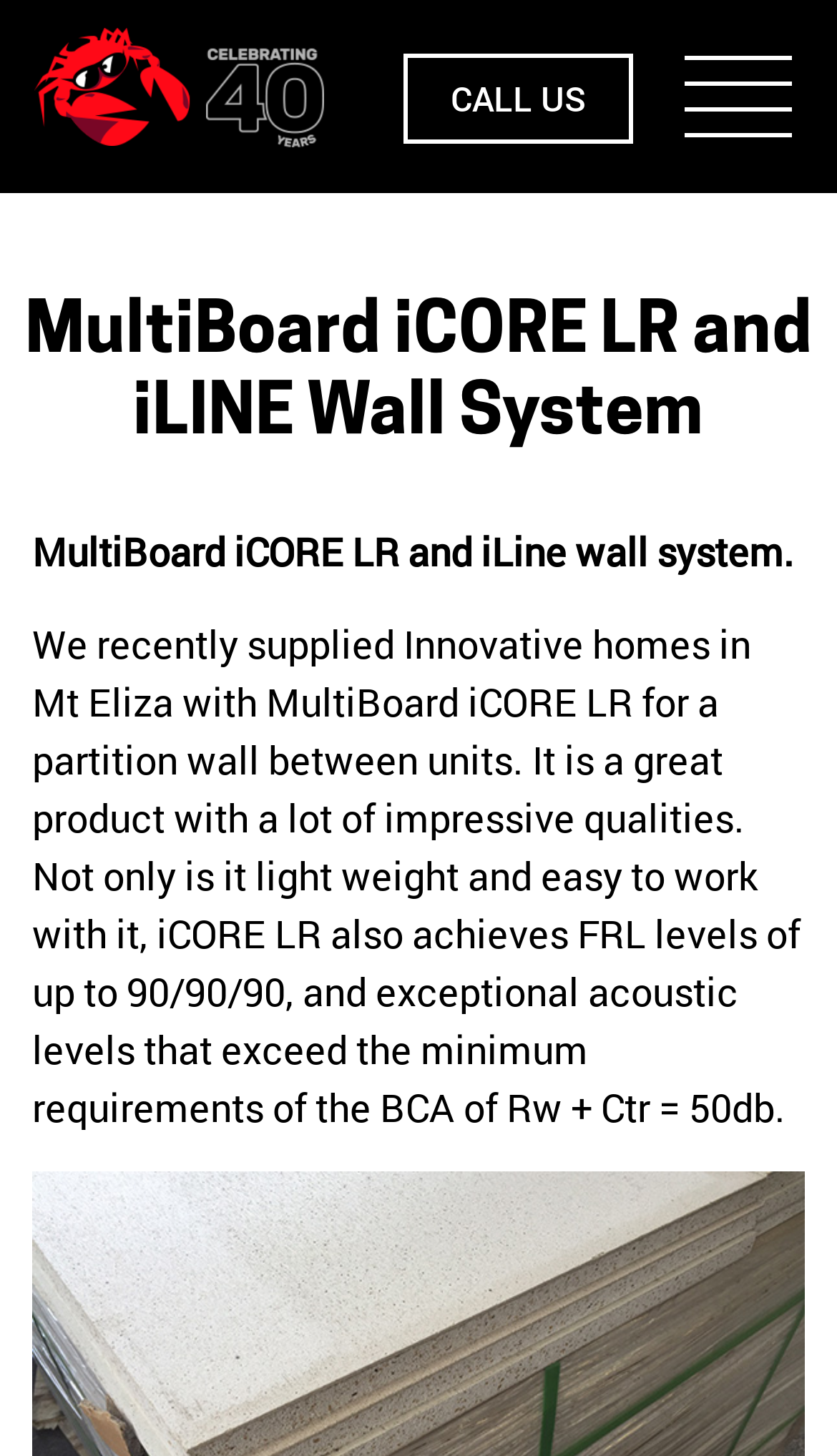Where was the product used?
With the help of the image, please provide a detailed response to the question.

According to the static text 'We recently supplied Innovative homes in Mt Eliza with MultiBoard iCORE LR for a partition wall between units.', the product was used in Mt Eliza.